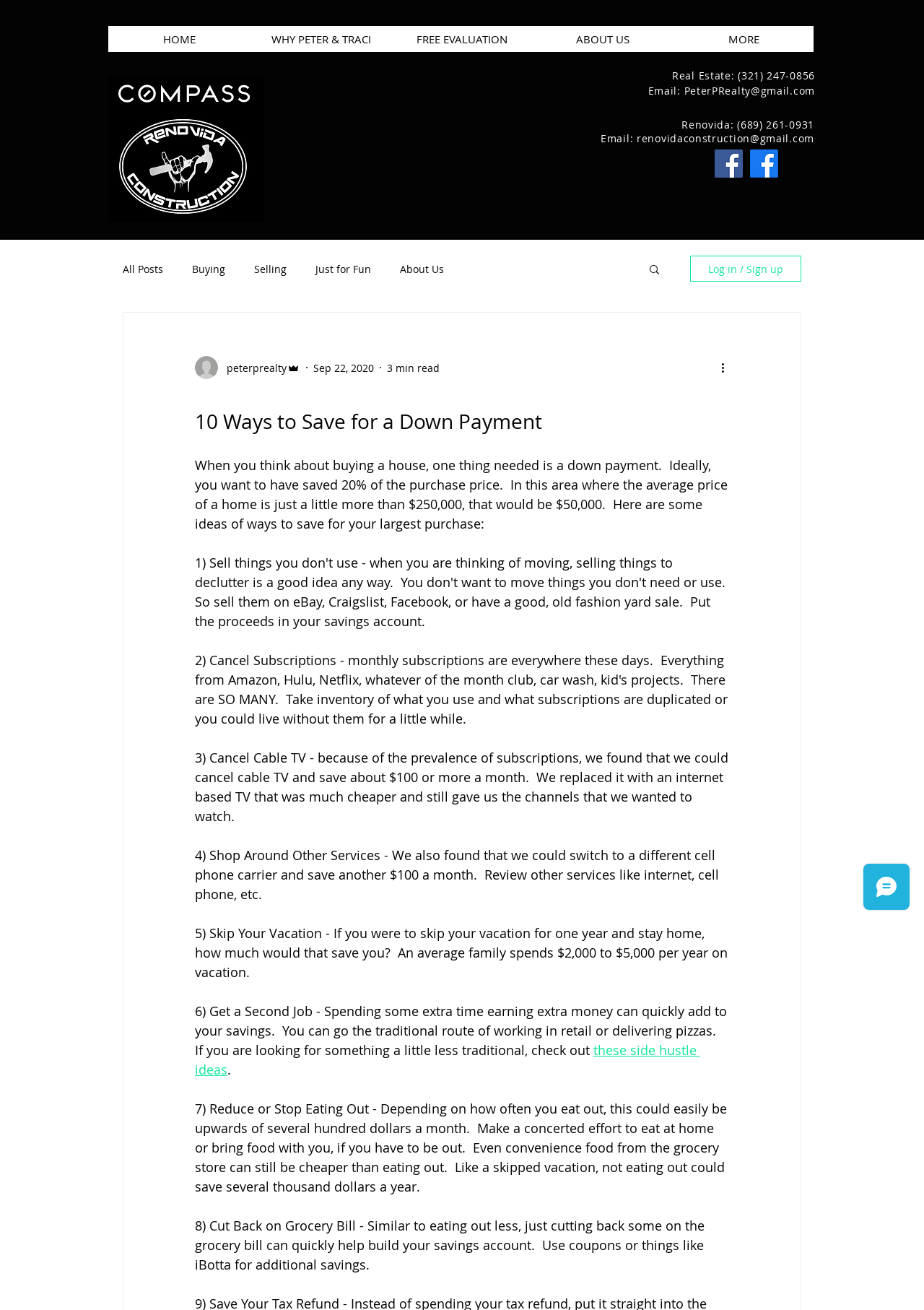Bounding box coordinates should be in the format (top-left x, top-left y, bottom-right x, bottom-right y) and all values should be floating point numbers between 0 and 1. Determine the bounding box coordinate for the UI element described as: Result

None